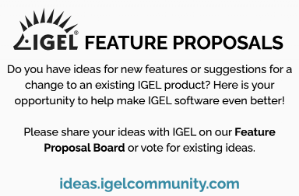Provide an in-depth description of the image you see.

This image highlights a call to action for IGEL community members to submit their feature proposals and suggestions for improvements to existing IGEL products. The top of the image features the IGEL logo accompanied by a sun design, emphasizing the brand's recognition. Below, the text encourages users to contribute their ideas to enhance IGEL software, asking if they have suggestions for new features. A prominent section invites viewers to share their thoughts on the Feature Proposal Board, while also providing a link to the IGEL community website for further engagement. The overall design conveys a supportive environment for user feedback and innovation.